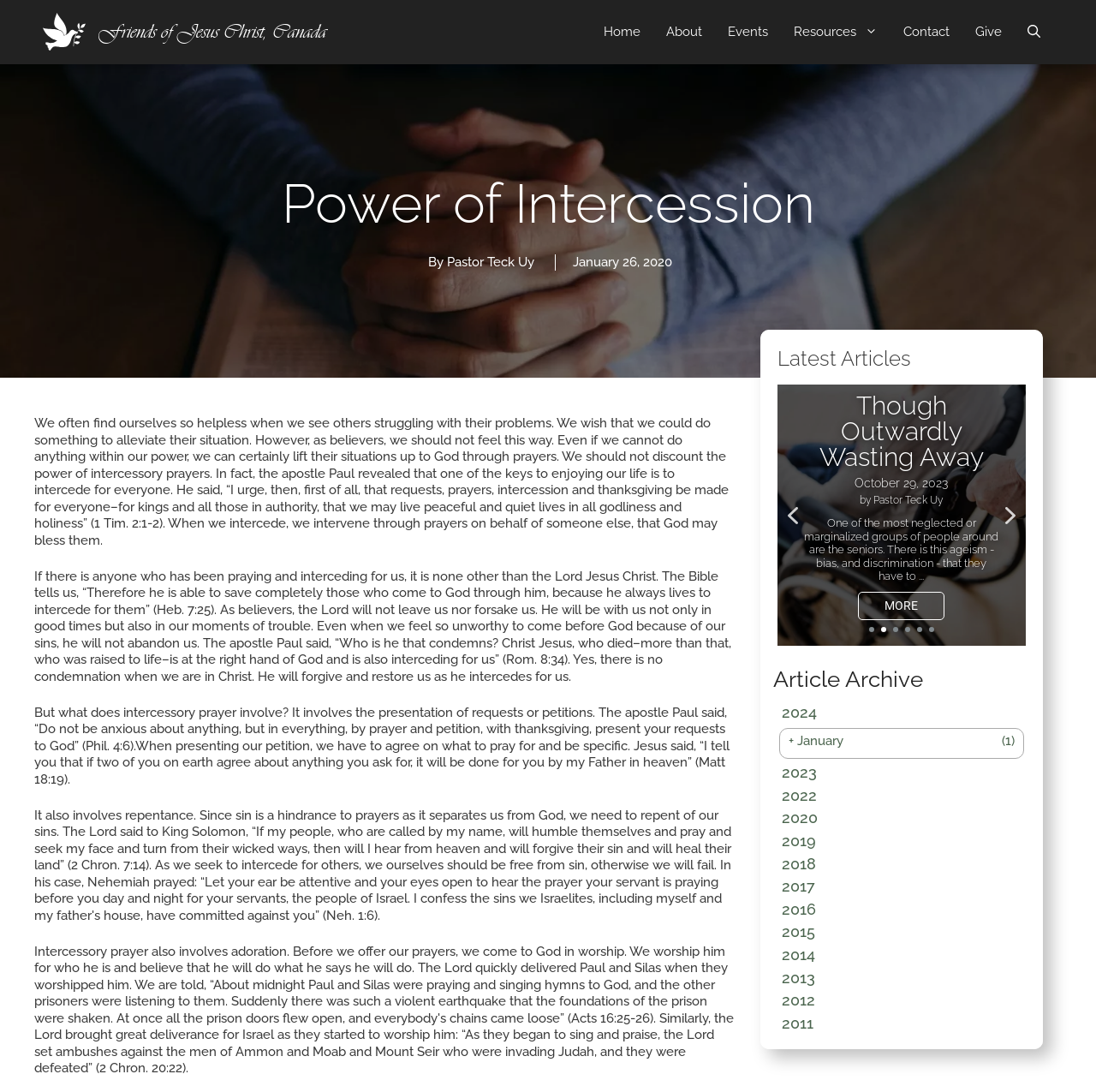Locate the bounding box coordinates of the item that should be clicked to fulfill the instruction: "Click the 'Home' link".

[0.539, 0.005, 0.596, 0.053]